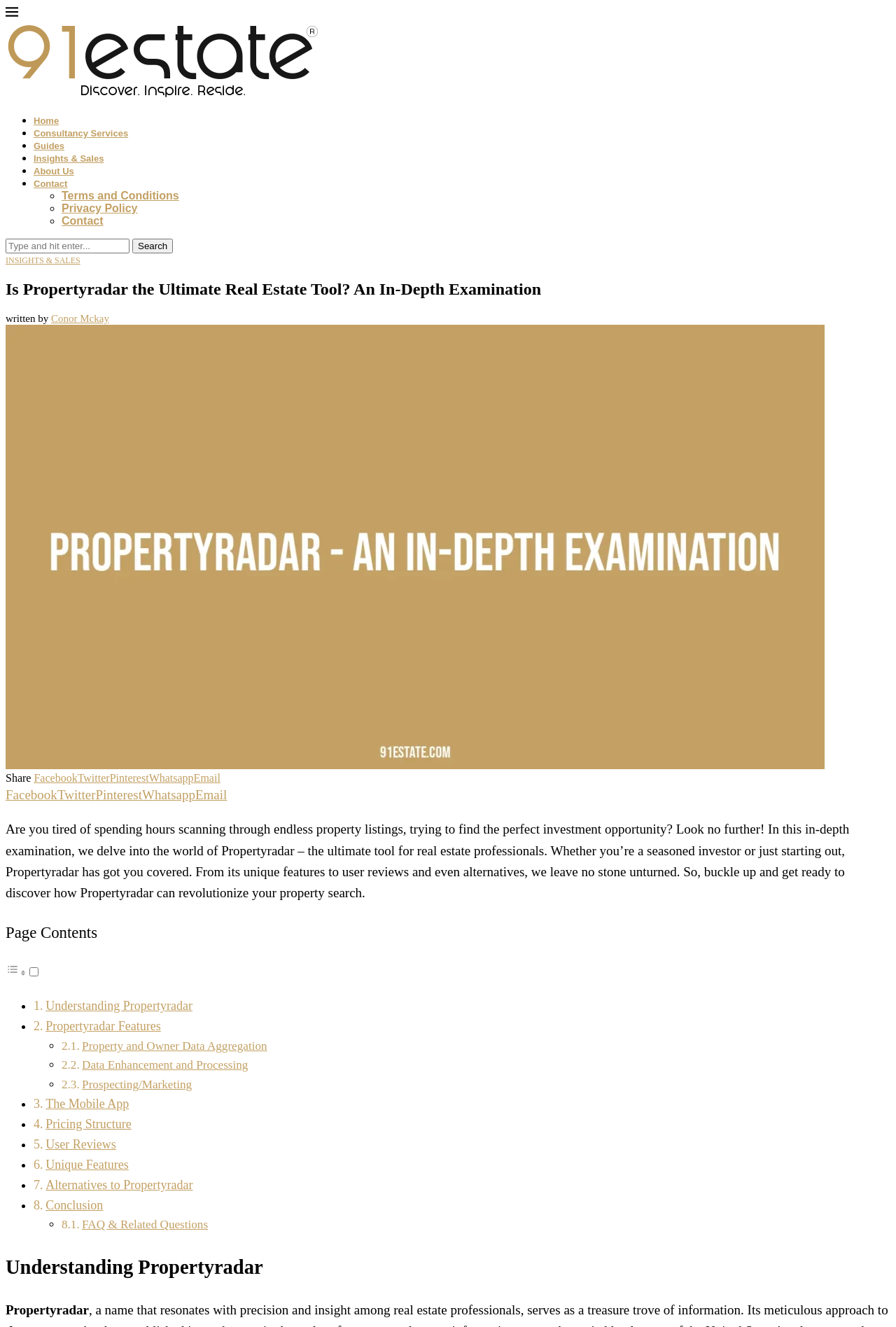Locate the bounding box coordinates of the area you need to click to fulfill this instruction: 'Read the article'. The coordinates must be in the form of four float numbers ranging from 0 to 1: [left, top, right, bottom].

[0.006, 0.619, 0.948, 0.678]